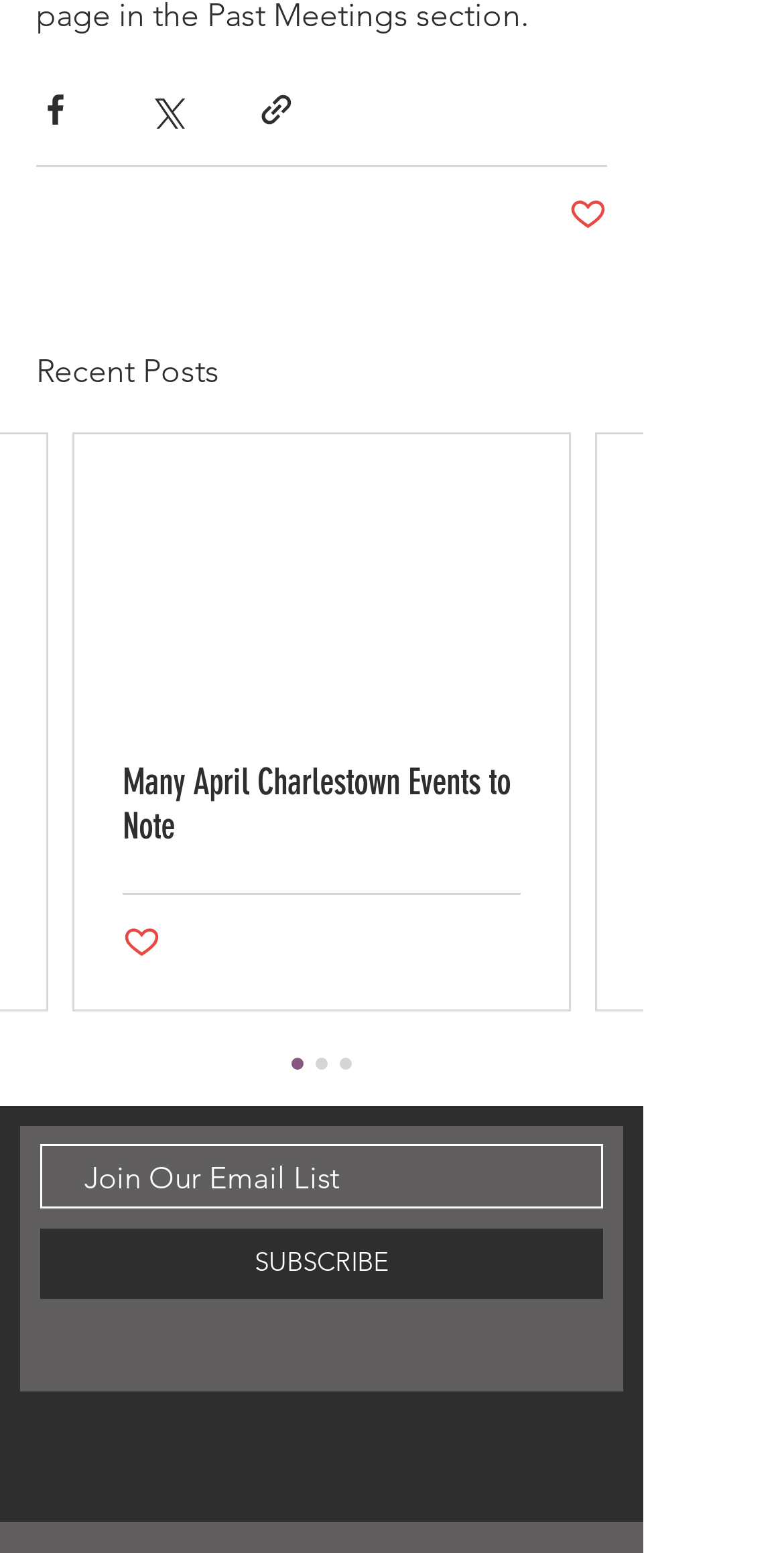What is the title of the section below the sharing buttons?
Please give a detailed and elaborate answer to the question.

The section below the sharing buttons is titled 'Recent Posts', which suggests that it contains a list of recent posts or articles.